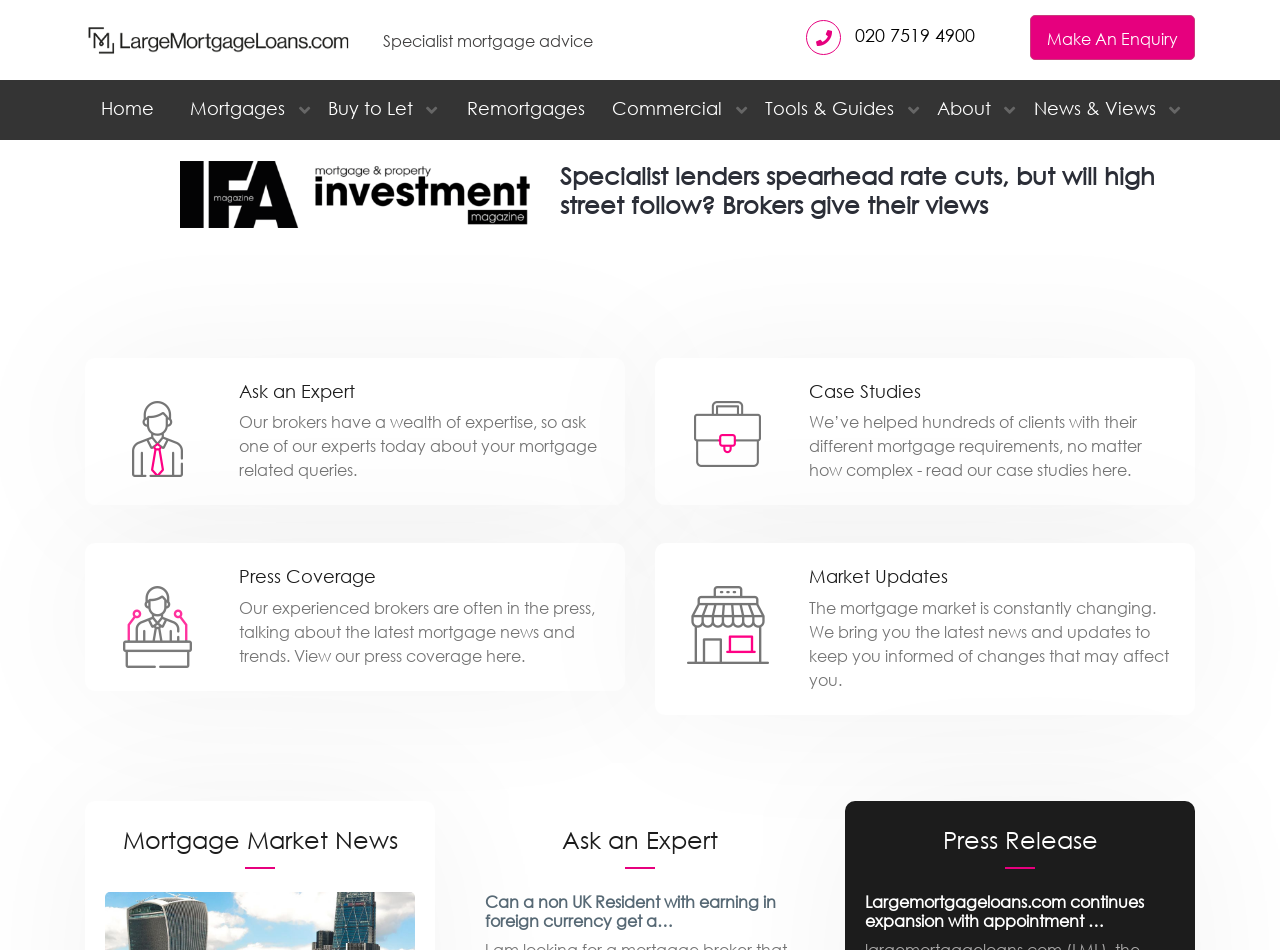Create a detailed narrative of the webpage’s visual and textual elements.

This webpage is about News and Coverage from largemortgageloans.com, a company that provides bespoke funding solutions for complex situations for High Net Worth Clients. 

At the top left corner, there is a logo of Largemortgageloans.com, accompanied by a link to the homepage. To the right of the logo, there is a heading that reads "Specialist mortgage advice". Below the logo, there is a navigation menu with links to different sections of the website, including "Mortgages", "Buy to Let", "Remortgages", "Commercial", "Tools & Guides", "About", and "News & Views".

The main content of the webpage is divided into several sections. The first section is titled "Press Coverage" and features a link to a press coverage page. Below this section, there is a horizontal separator line. 

The next section features a news article titled "Specialist lenders spearhead rate cuts, but will high street follow? Brokers give their views". This article is accompanied by a logo of IFA investment - mortgage and property magazine. 

Following this article, there are four sections with links to "Ask an Expert", "Case Studies", "Press Coverage", and "Market Updates". Each section has a heading and a brief description, accompanied by an image and a link to the corresponding page.

Further down the page, there are several news articles and press releases, including "Mortgage Market News", "Ask an Expert", "Can a non UK Resident with earning in foreign currency get a…", "Press Release", and "Largemortgageloans.com continues expansion with appointment …". Each article has a heading and a link to the full article. The articles are separated by horizontal separator lines.